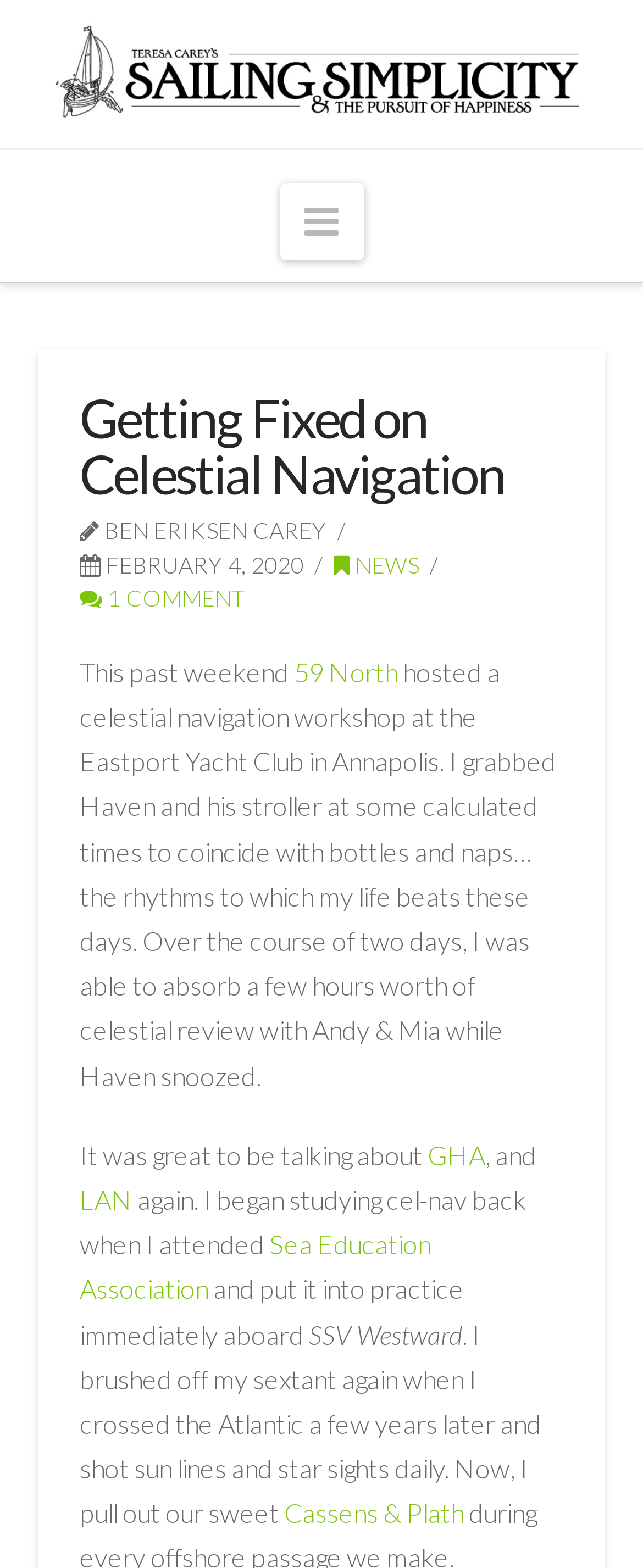Bounding box coordinates are specified in the format (top-left x, top-left y, bottom-right x, bottom-right y). All values are floating point numbers bounded between 0 and 1. Please provide the bounding box coordinate of the region this sentence describes: Cassens & Plath

[0.442, 0.955, 0.722, 0.975]